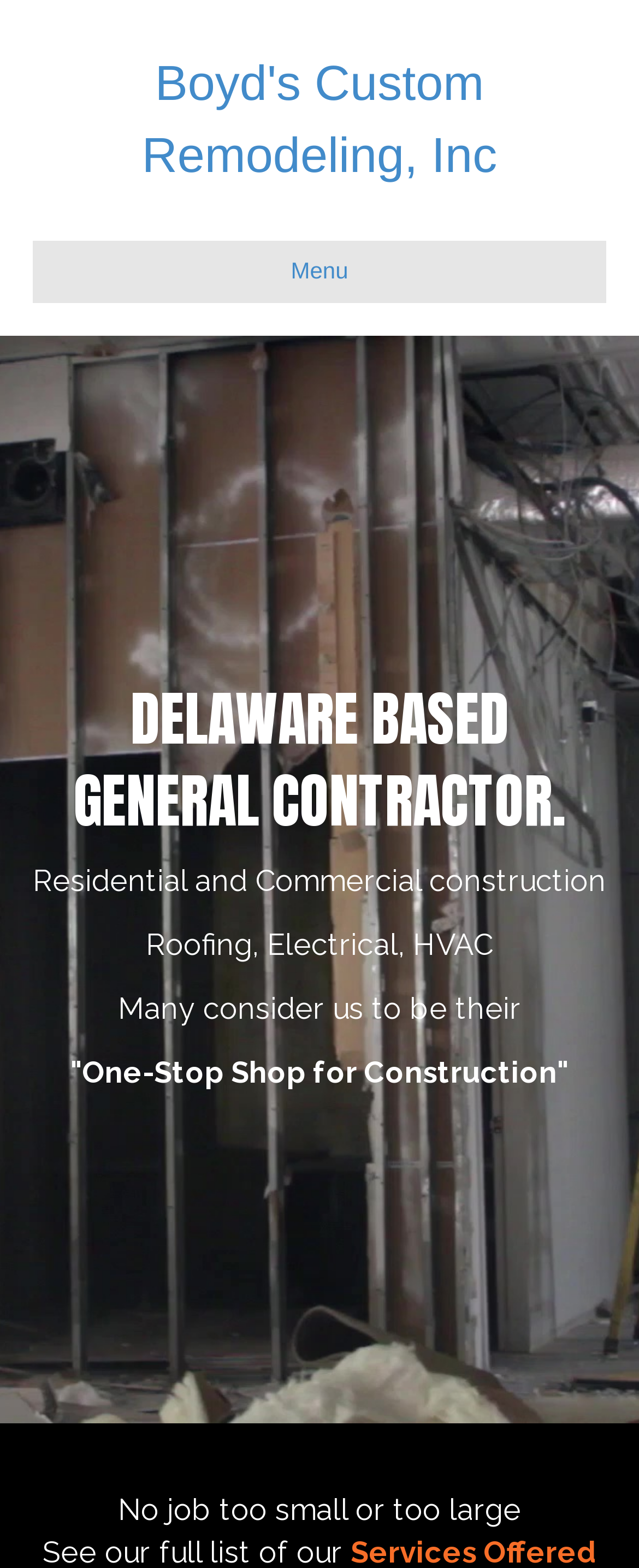Identify the headline of the webpage and generate its text content.

DELAWARE BASED GENERAL CONTRACTOR.